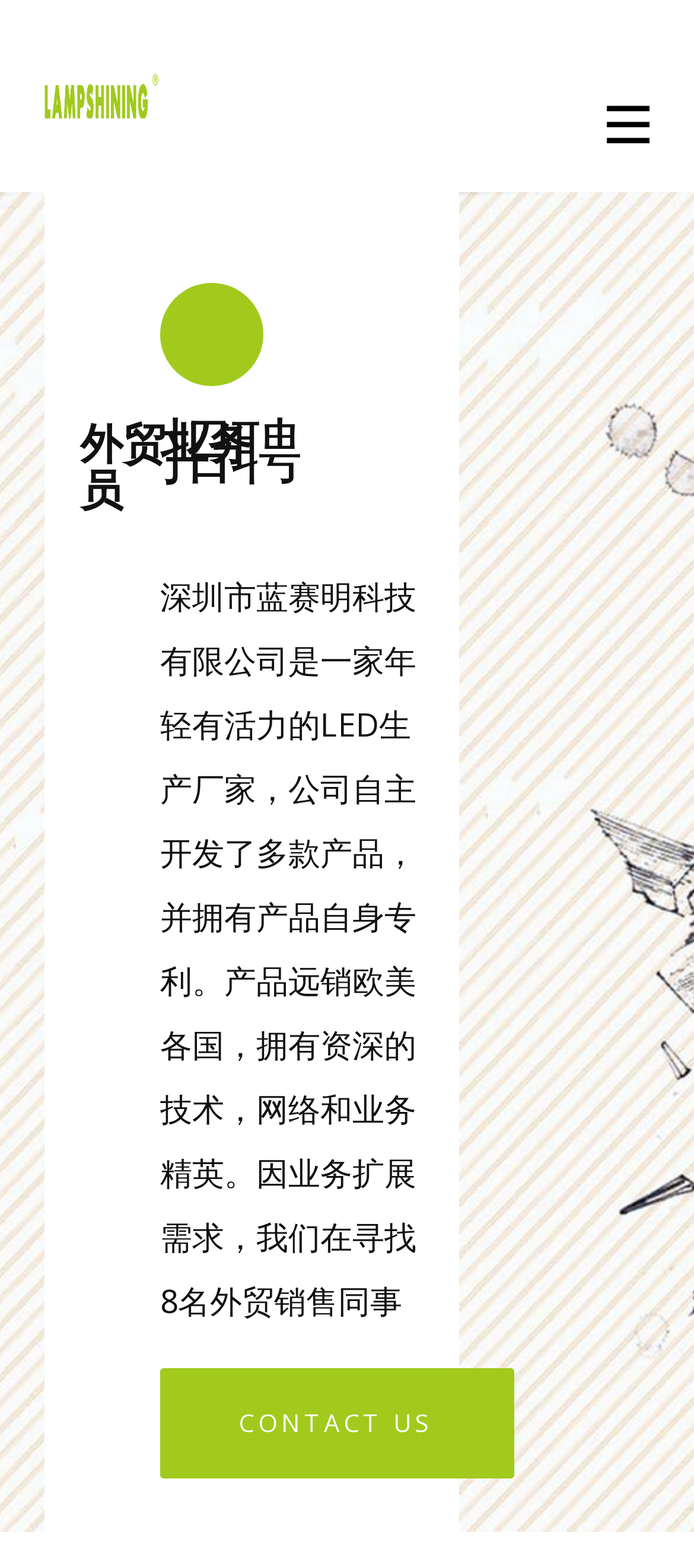Provide a one-word or one-phrase answer to the question:
What is the position being recruited?

外贸业务员